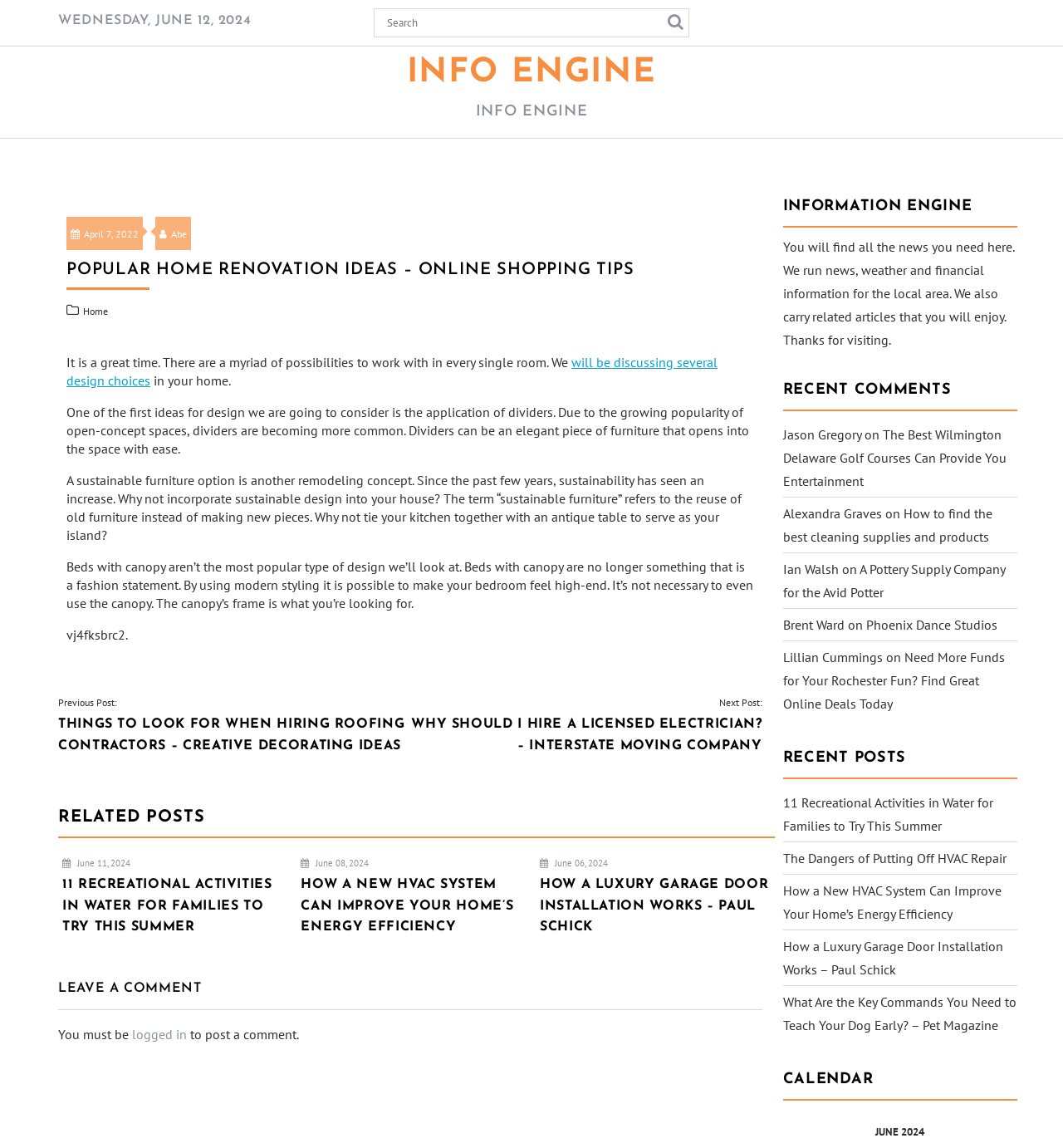Detail the various sections and features of the webpage.

This webpage is about home renovation ideas and online shopping tips. At the top, there is a date "WEDNESDAY, JUNE 12, 2024" and a search bar with a magnifying glass icon. Below the search bar, there is a link to "INFO ENGINE" and a main content area.

In the main content area, there is an article with a heading "POPULAR HOME RENOVATION IDEAS – ONLINE SHOPPING TIPS". The article discusses various design choices for home renovation, including the application of dividers, sustainable furniture options, and beds with canopies. There are four paragraphs of text in total.

To the right of the article, there is a navigation section with links to "Posts", "RELATED POSTS", and "LEAVE A COMMENT". The "RELATED POSTS" section lists four links to other articles, including "11 RECREATIONAL ACTIVITIES IN WATER FOR FAMILIES TO TRY THIS SUMMER" and "HOW A NEW HVAC SYSTEM CAN IMPROVE YOUR HOME’S ENERGY EFFICIENCY".

Below the article, there is a section with links to previous and next posts, including "THINGS TO LOOK FOR WHEN HIRING ROOFING CONTRACTORS – CREATIVE DECORATING IDEAS" and "WHY SHOULD I HIRE A LICENSED ELECTRICIAN? – INTERSTATE MOVING COMPANY".

On the right side of the page, there is a section with information about "INFORMATION ENGINE", which provides news, weather, and financial information for the local area. Below this section, there are links to "RECENT COMMENTS" and "RECENT POSTS", which list comments and posts from other users.

At the bottom of the page, there is a calendar section with a heading "CALENDAR".